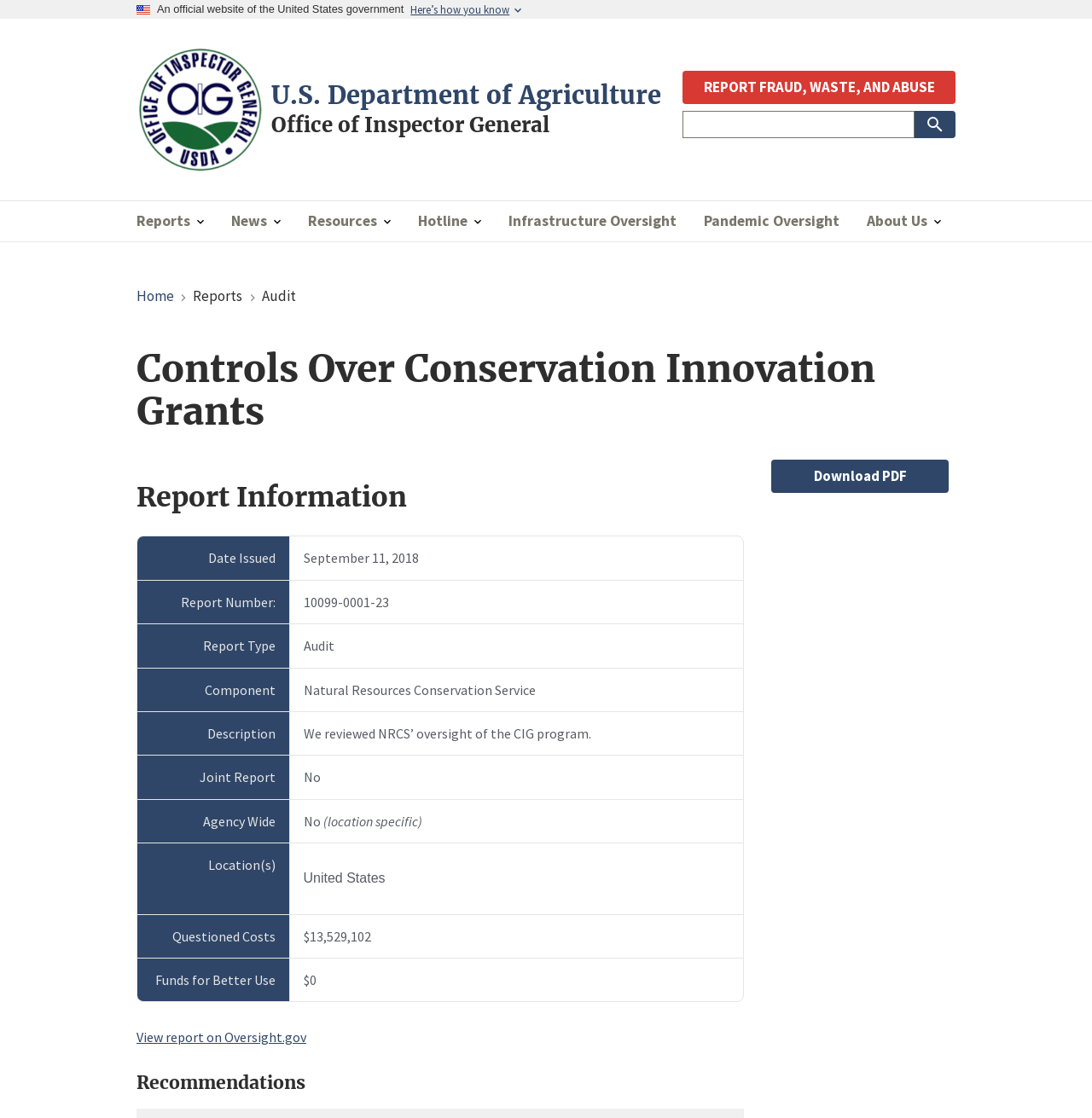Respond to the question below with a concise word or phrase:
What is the location of the report?

United States